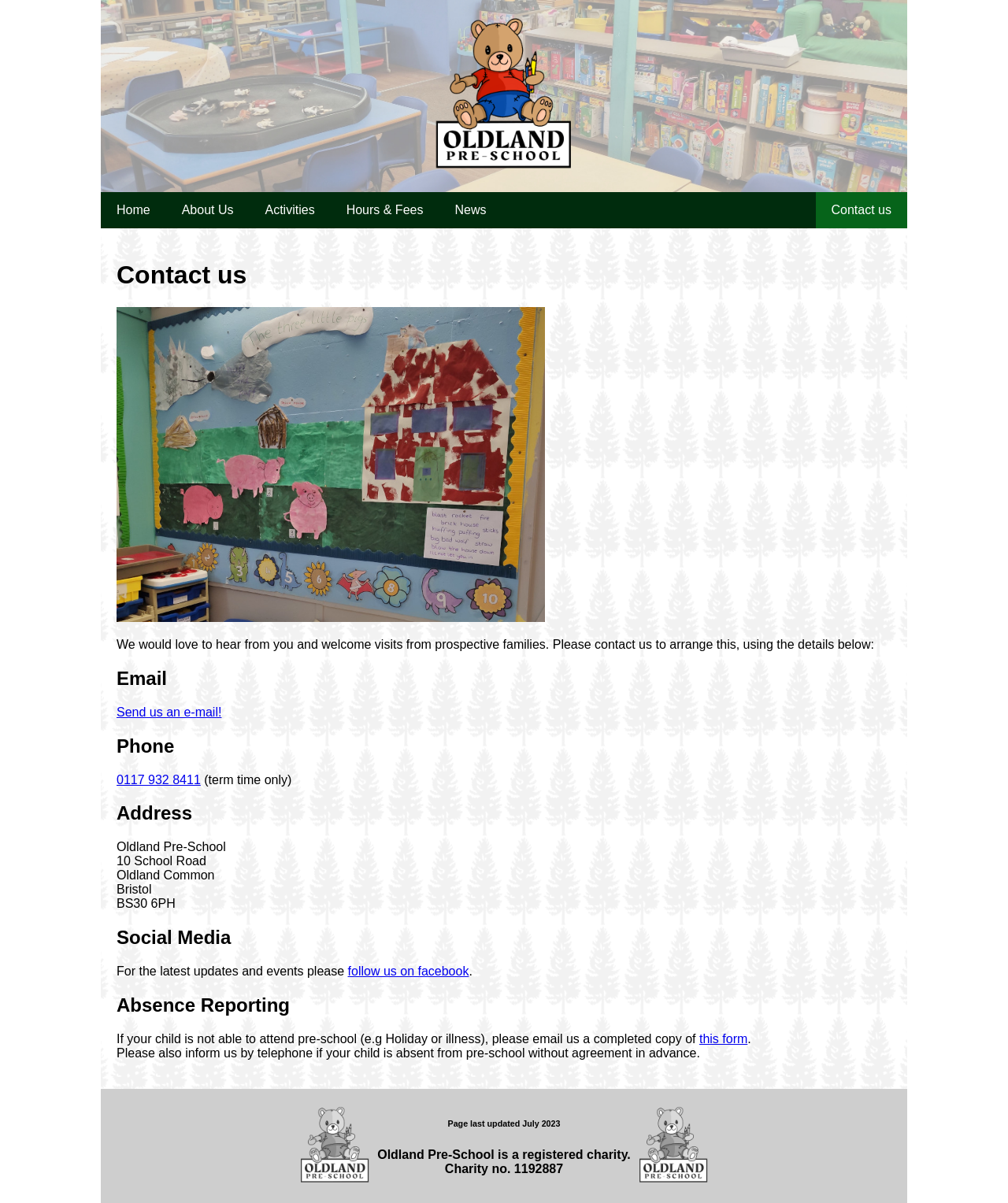How can I contact this pre-school?
Answer the question with detailed information derived from the image.

The webpage provides contact information, including an email address and a phone number, which can be used to get in touch with the pre-school. Additionally, there is a link to send an email and a note about term-time only phone hours.